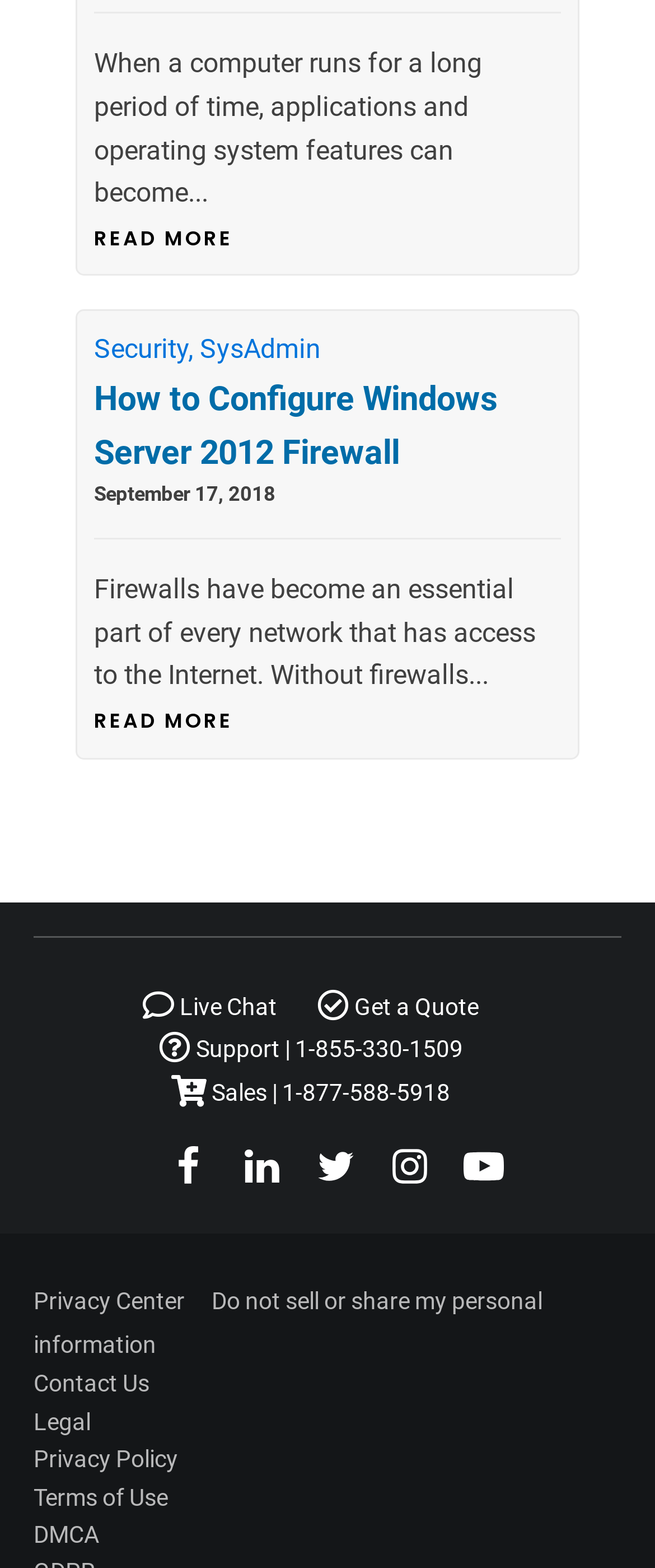Please find the bounding box coordinates of the element that must be clicked to perform the given instruction: "View Marina Residences". The coordinates should be four float numbers from 0 to 1, i.e., [left, top, right, bottom].

None